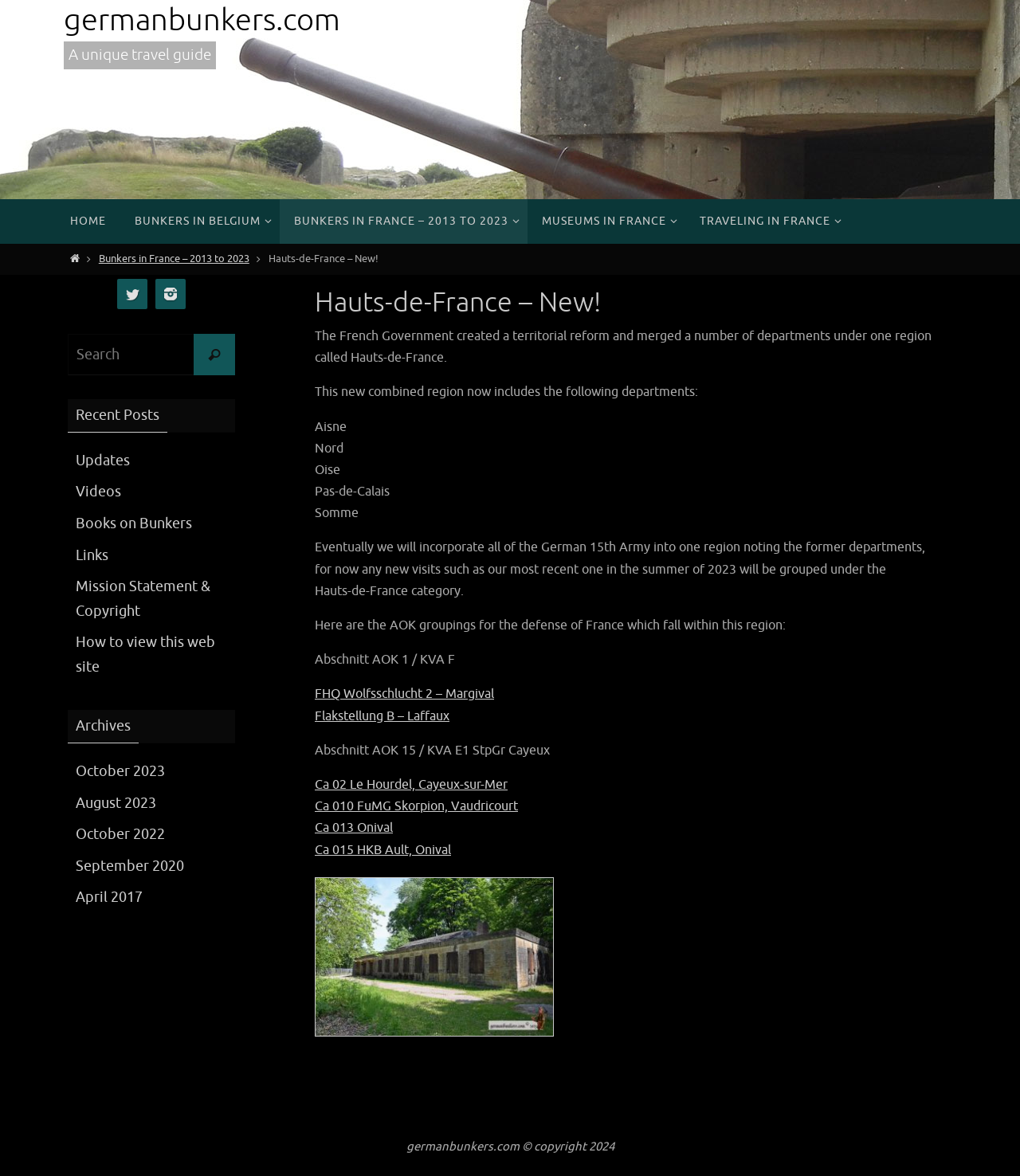Please locate the bounding box coordinates for the element that should be clicked to achieve the following instruction: "Toggle Table of Content". Ensure the coordinates are given as four float numbers between 0 and 1, i.e., [left, top, right, bottom].

None